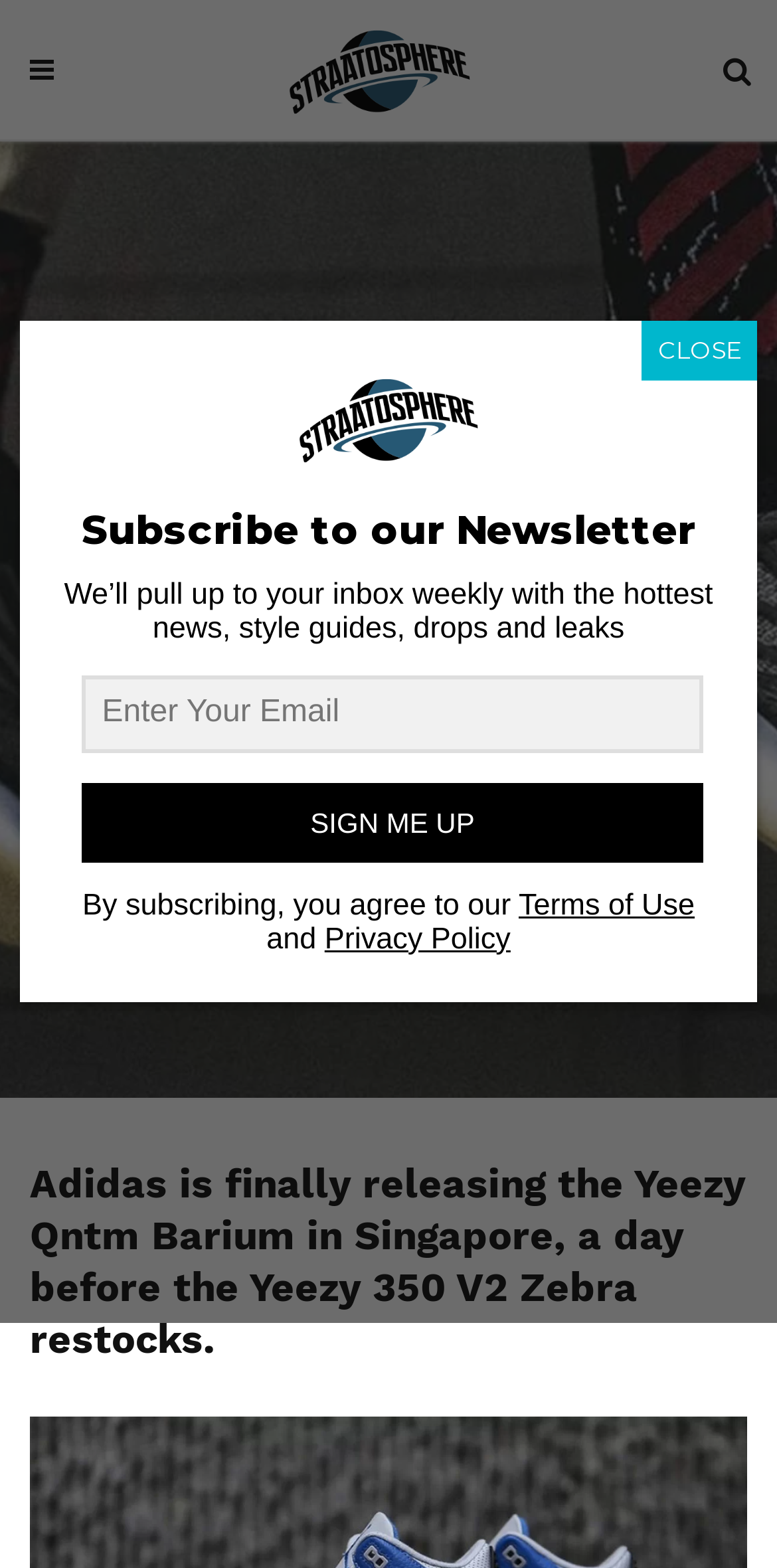How many links are present in the layout table?
From the screenshot, provide a brief answer in one word or phrase.

3